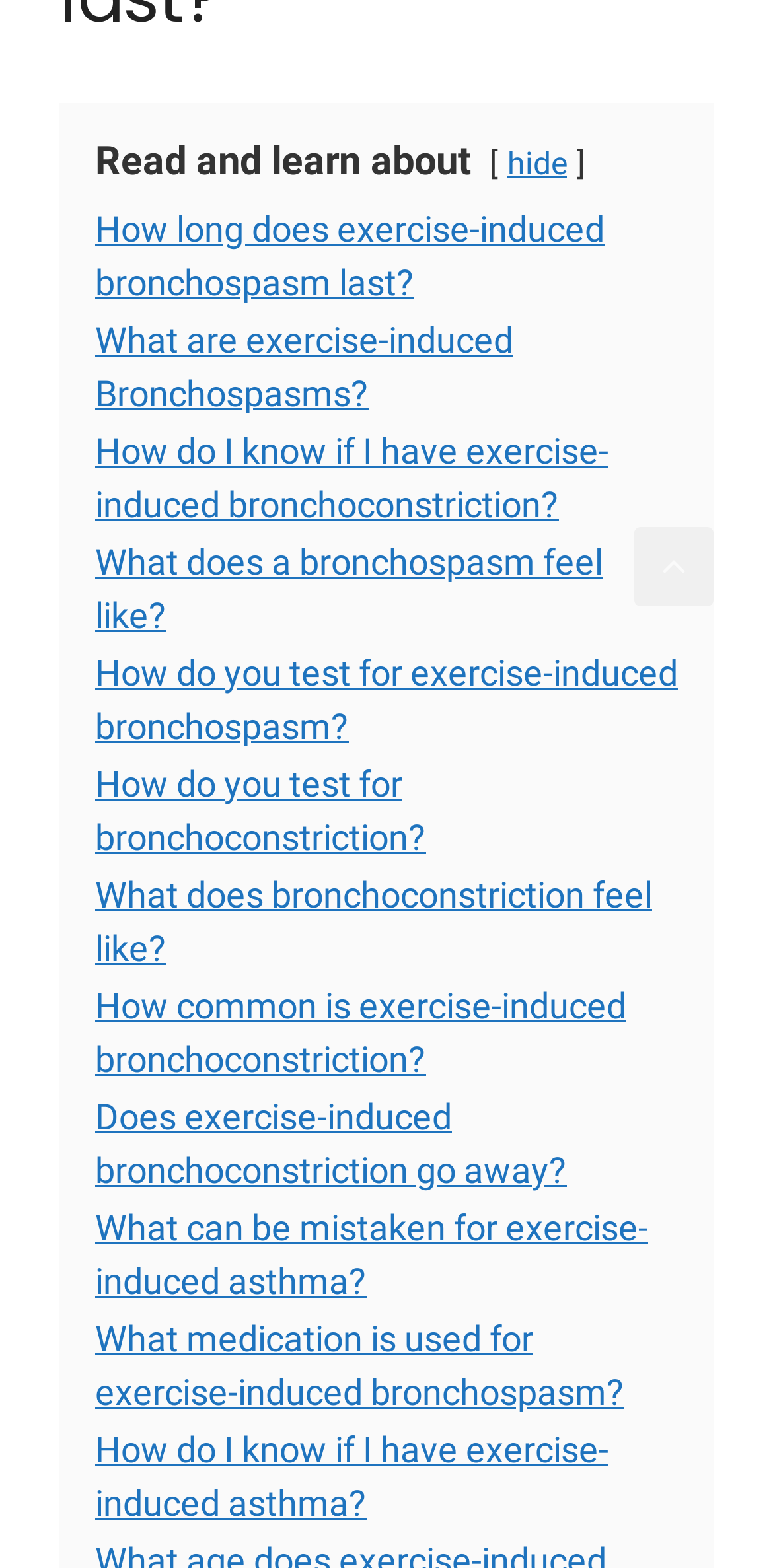How many links are related to exercise-induced bronchospasm?
Please answer the question with a detailed response using the information from the screenshot.

I counted the number of links on the webpage that are related to exercise-induced bronchospasm, and there are 15 links in total.